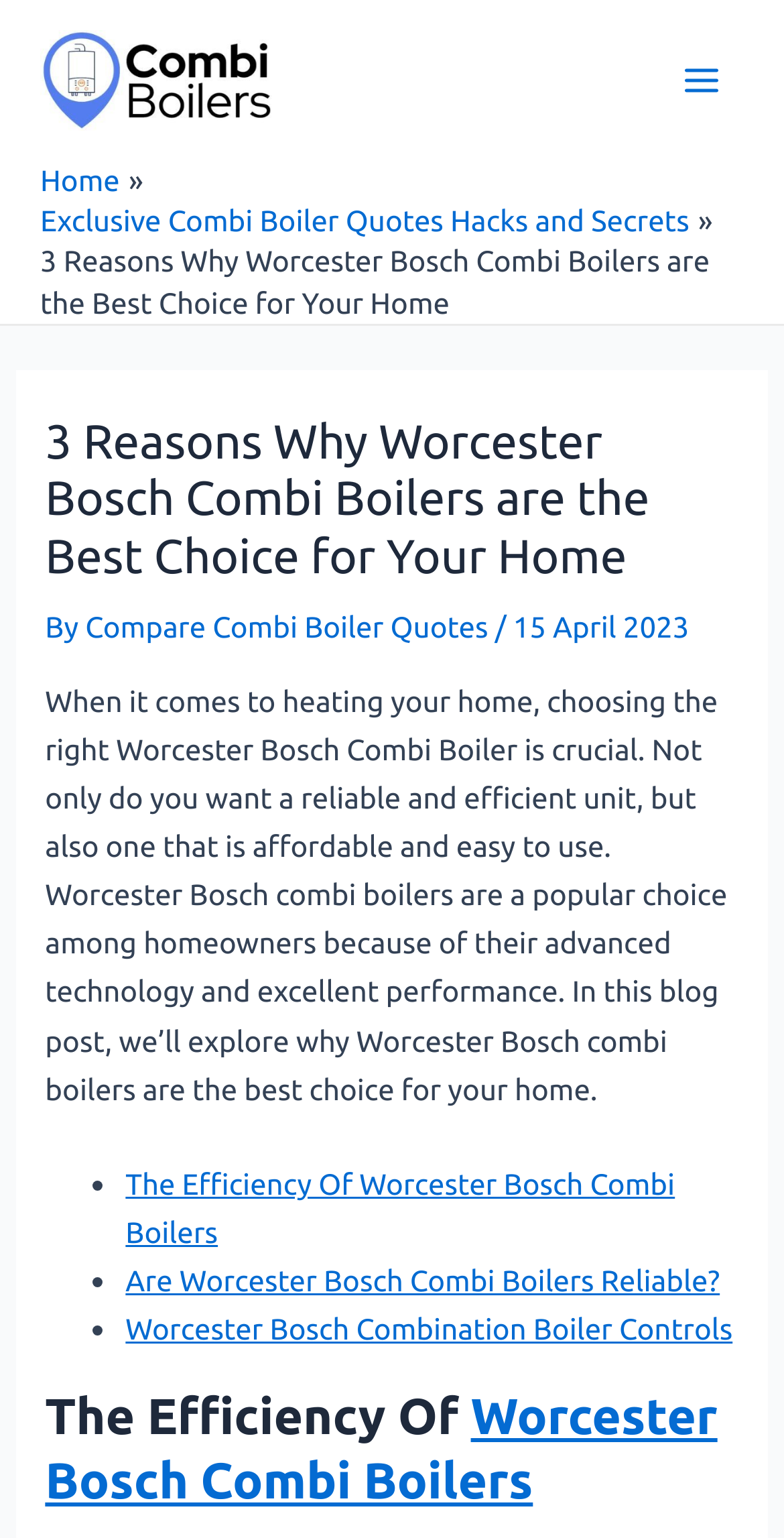What is the main topic of the webpage?
We need a detailed and meticulous answer to the question.

The main topic of the webpage is 'Worcester Bosch Combi Boilers' which is evident from the header '3 Reasons Why Worcester Bosch Combi Boilers are the Best Choice for Your Home' and the content of the webpage that discusses the advantages of Worcester Bosch combi boilers.